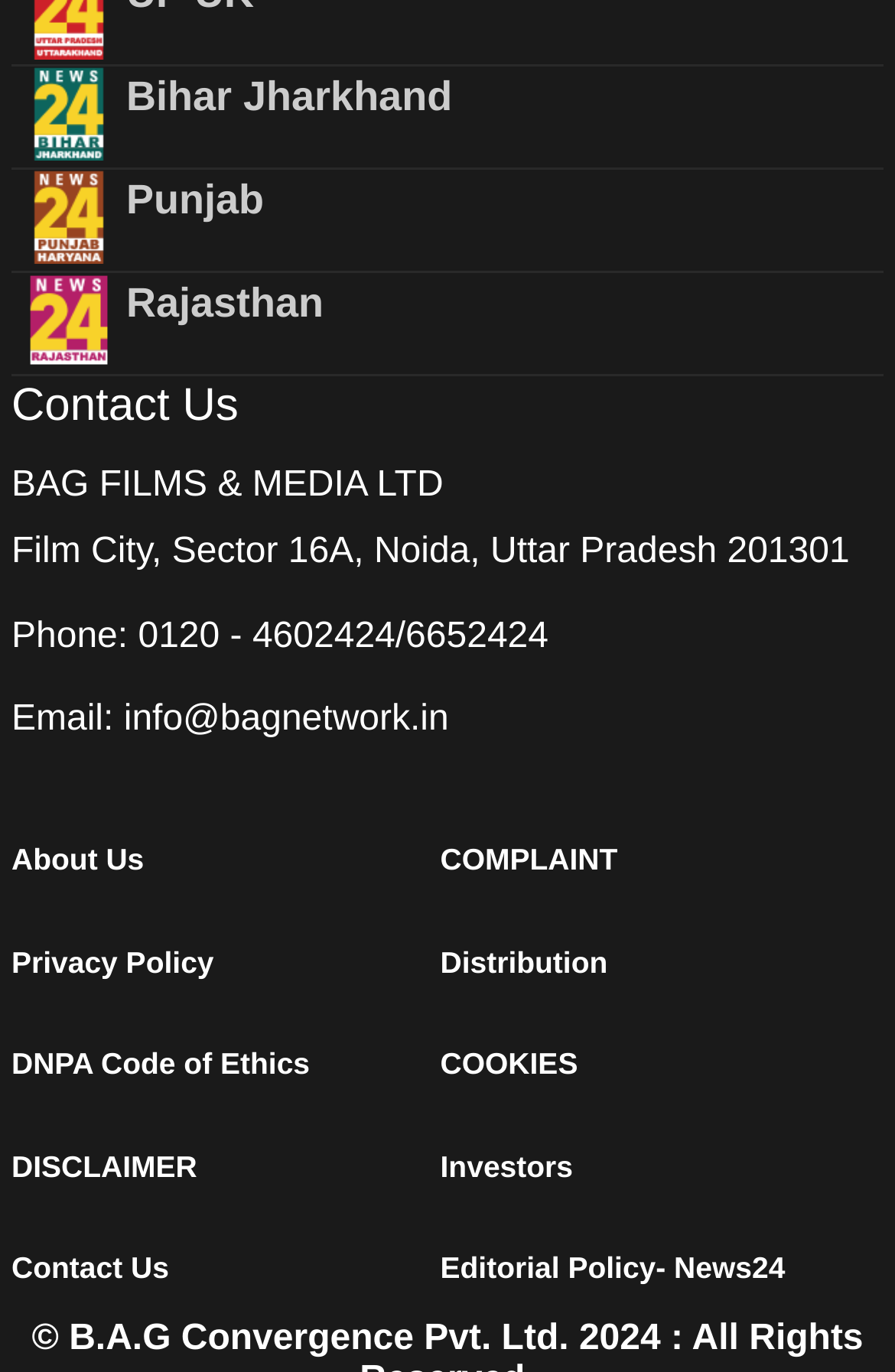Give the bounding box coordinates for this UI element: "Editorial Policy- News24". The coordinates should be four float numbers between 0 and 1, arranged as [left, top, right, bottom].

[0.492, 0.904, 0.96, 0.945]